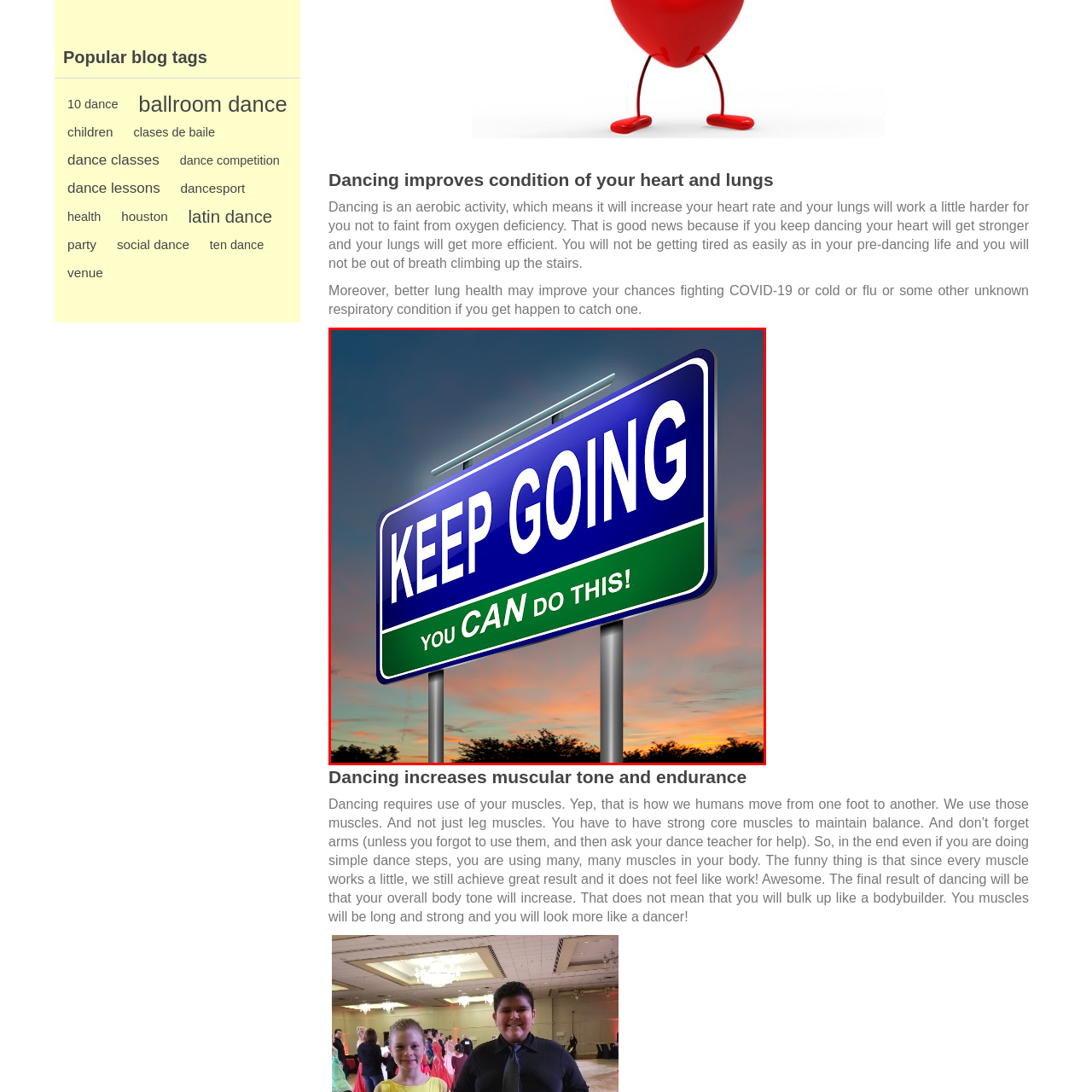What is the phrase written in green on the sign?
Direct your attention to the image encased in the red bounding box and answer the question thoroughly, relying on the visual data provided.

According to the caption, the phrase 'YOU CAN DO THIS!' is written in green on the sign, serving as an encouraging message.